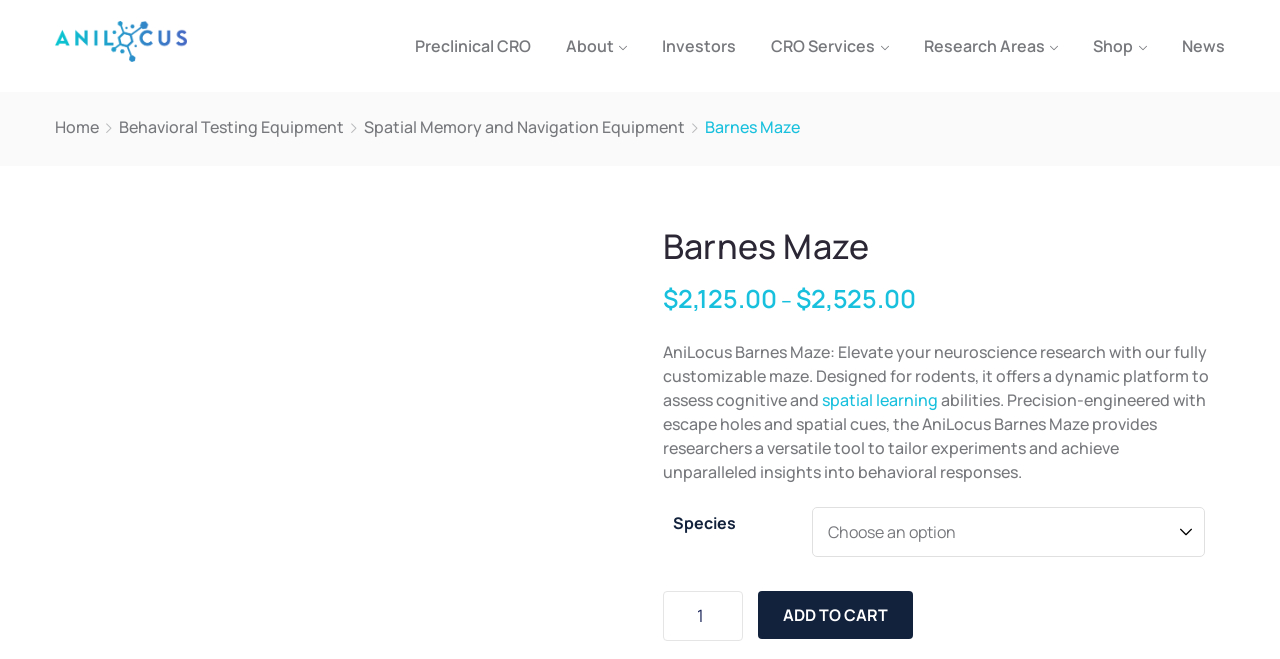Can you give a detailed response to the following question using the information from the image? What is the purpose of the Barnes Maze?

The purpose of the Barnes Maze is obtained from the description of the product, which states that it is designed to assess cognitive and spatial learning abilities in rodents.